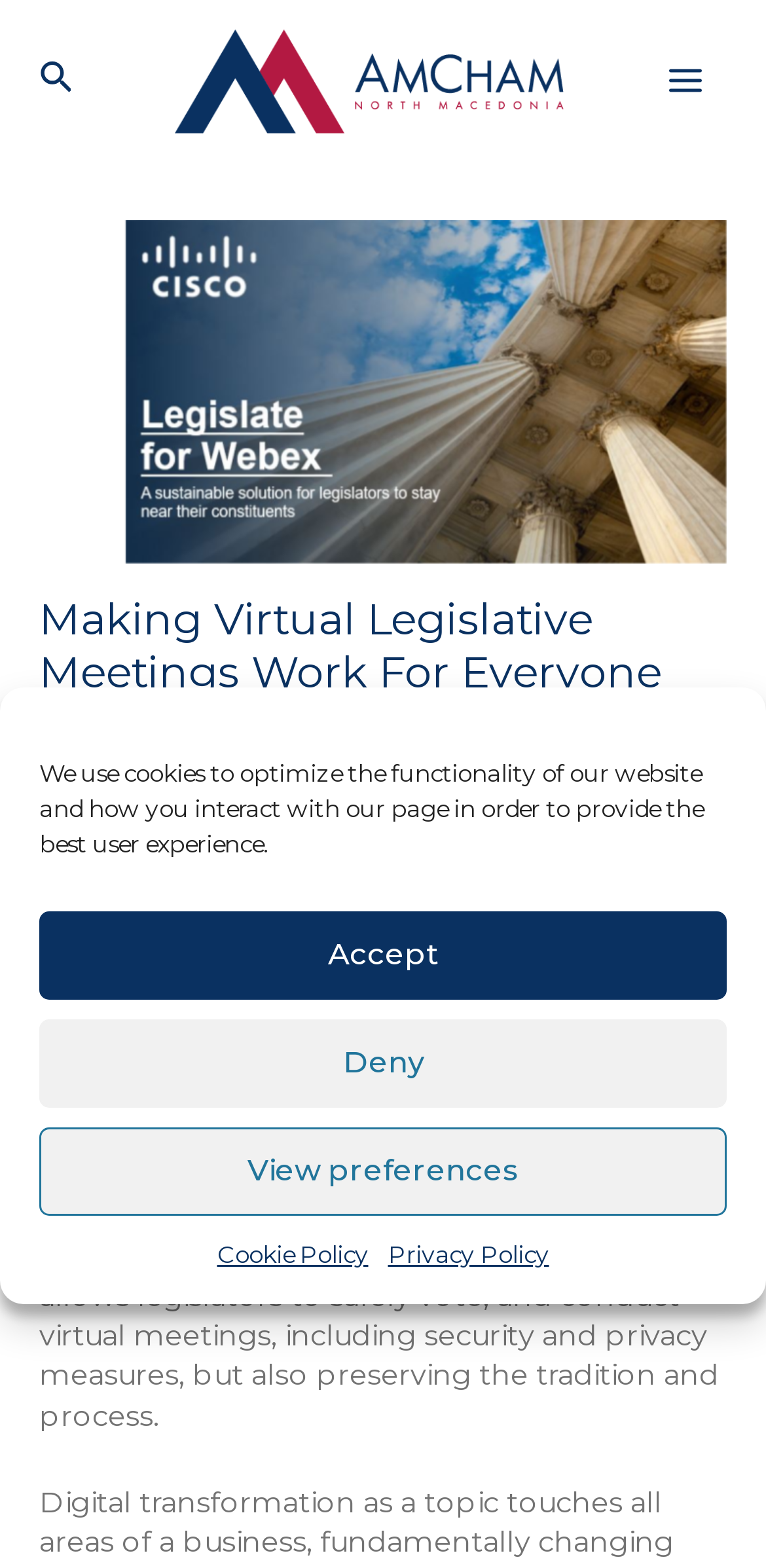From the details in the image, provide a thorough response to the question: What is the purpose of the digital solution?

The webpage explains that the digital solution is for companies who hold legislative meetings and are in a situation to explore alternative solutions when the in-person events are suspended.